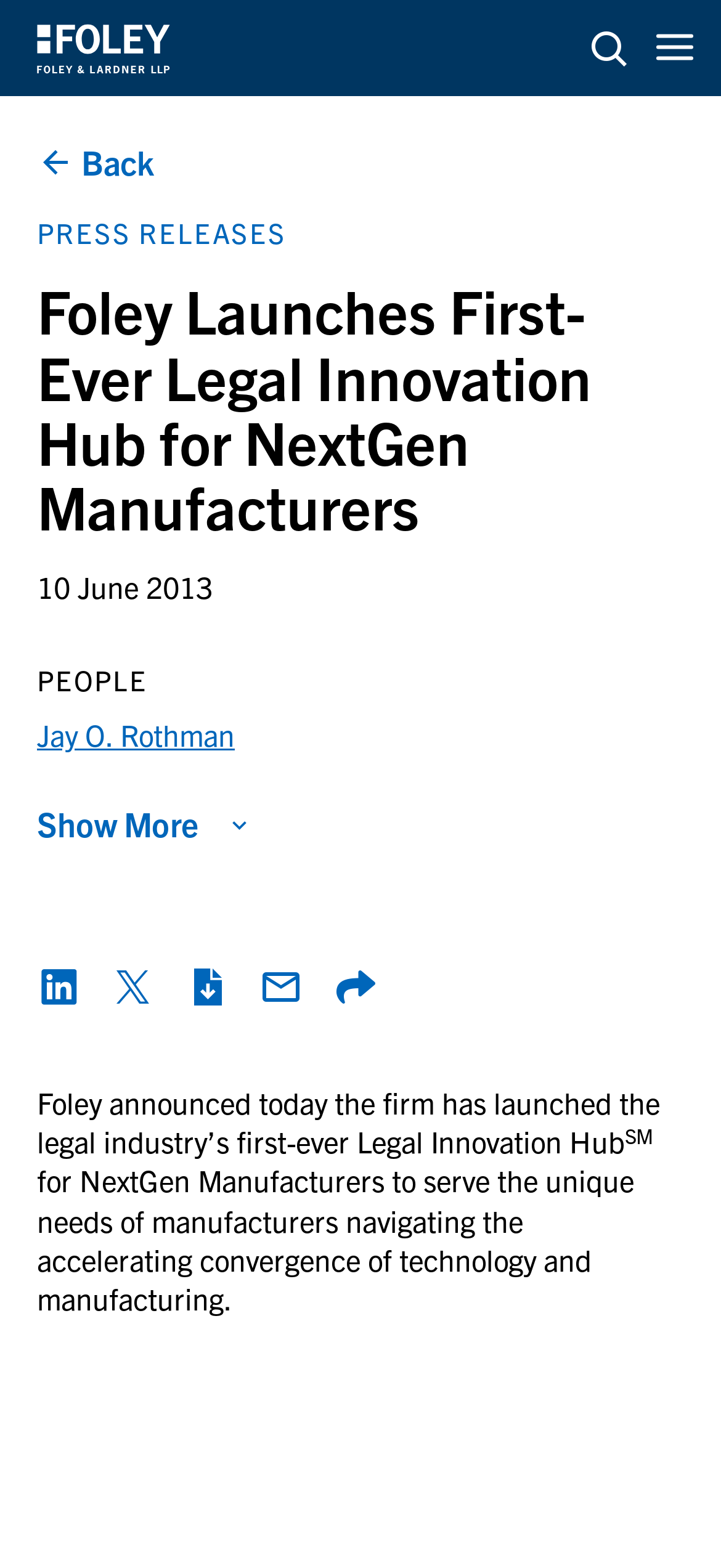Find the bounding box coordinates of the element to click in order to complete this instruction: "Show more". The bounding box coordinates must be four float numbers between 0 and 1, denoted as [left, top, right, bottom].

[0.051, 0.51, 0.29, 0.541]